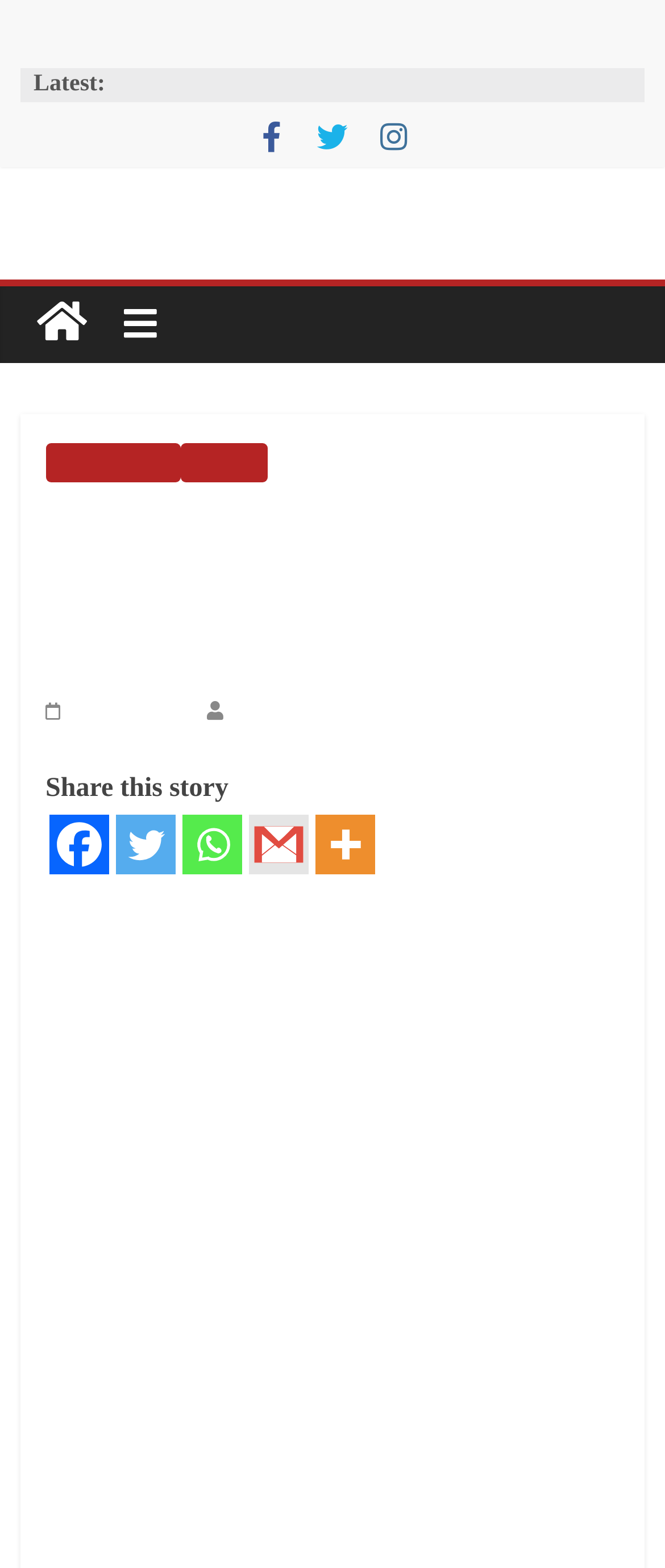Identify the bounding box of the HTML element described here: "Sports". Provide the coordinates as four float numbers between 0 and 1: [left, top, right, bottom].

[0.273, 0.283, 0.403, 0.307]